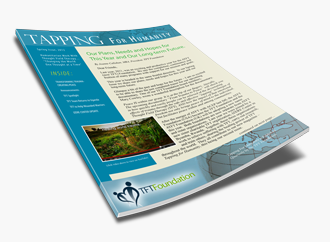Offer a detailed narrative of the image's content.

The image features the cover of the "Tapping For Humanity" newsletter, showcasing a vibrant and informative design. The newsletter is oriented at a slight angle, giving it a dynamic, three-dimensional appearance. The top portion of the newsletter is marked with a blue header that reads "TAPPING For Humanity," indicating its focus on humanitarian efforts. Below the header, there's a subtitle that suggests themes of plans, needs, and hopes for the present year and beyond. 

In the background, a visual element depicts a lush landscape, hinting at themes of growth and regeneration, while a subtle world map graphic reinforces the global reach of the TFT Foundation’s mission. The bottom of the newsletter prominently features the TFT Foundation logo, symbolizing their commitment to helping individuals and communities through techniques like Thought Field Therapy. 

Overall, the image captures an essence of hope and support, underscoring the foundation's ongoing endeavors to assist those affected by trauma worldwide.